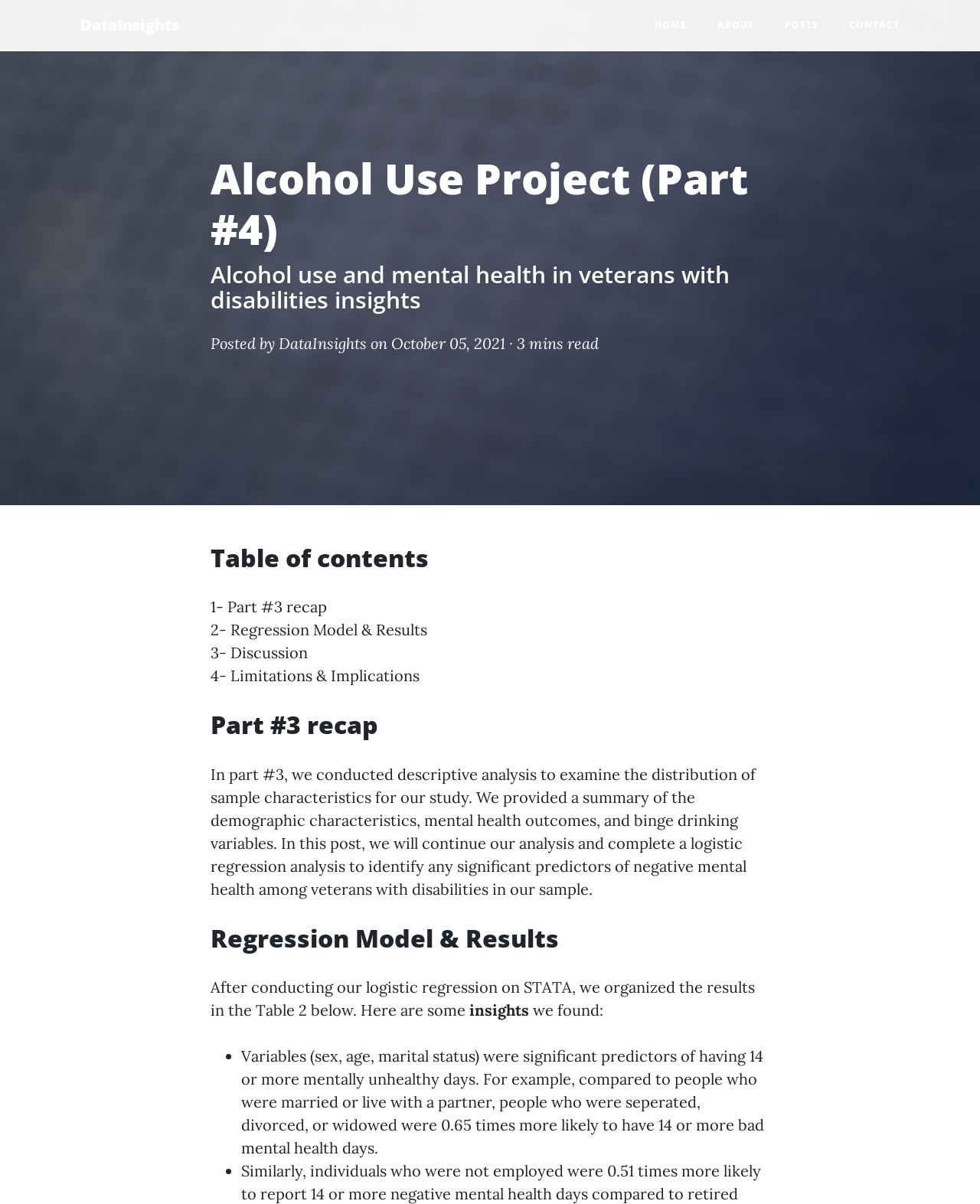Craft a detailed narrative of the webpage's structure and content.

The webpage is about the "Alcohol Use Project (Part #4)" and appears to be a blog post or article. At the top, there is a navigation menu with links to "HOME", "ABOUT", "POSTS", and "CONTACT". Below the navigation menu, there are two headings: "Alcohol Use Project (Part #4)" and "Alcohol use and mental health in veterans with disabilities insights". 

The author's information is displayed, including the name "DataInsights" and the date "October 05, 2021". There is also an estimated read time of "3 mins read". 

A table of contents is provided, which includes four sections: "Part #3 recap", "Regression Model & Results", "Discussion", and "Limitations & Implications". 

The "Part #3 recap" section summarizes the descriptive analysis of sample characteristics, including demographic characteristics, mental health outcomes, and binge drinking variables. 

The "Regression Model & Results" section presents the results of a logistic regression analysis, which are organized in a table. The text explains that certain variables, such as sex, age, and marital status, were significant predictors of having 14 or more mentally unhealthy days. 

There are no images on the page. The content is primarily text-based, with headings, paragraphs, and list markers used to organize the information.